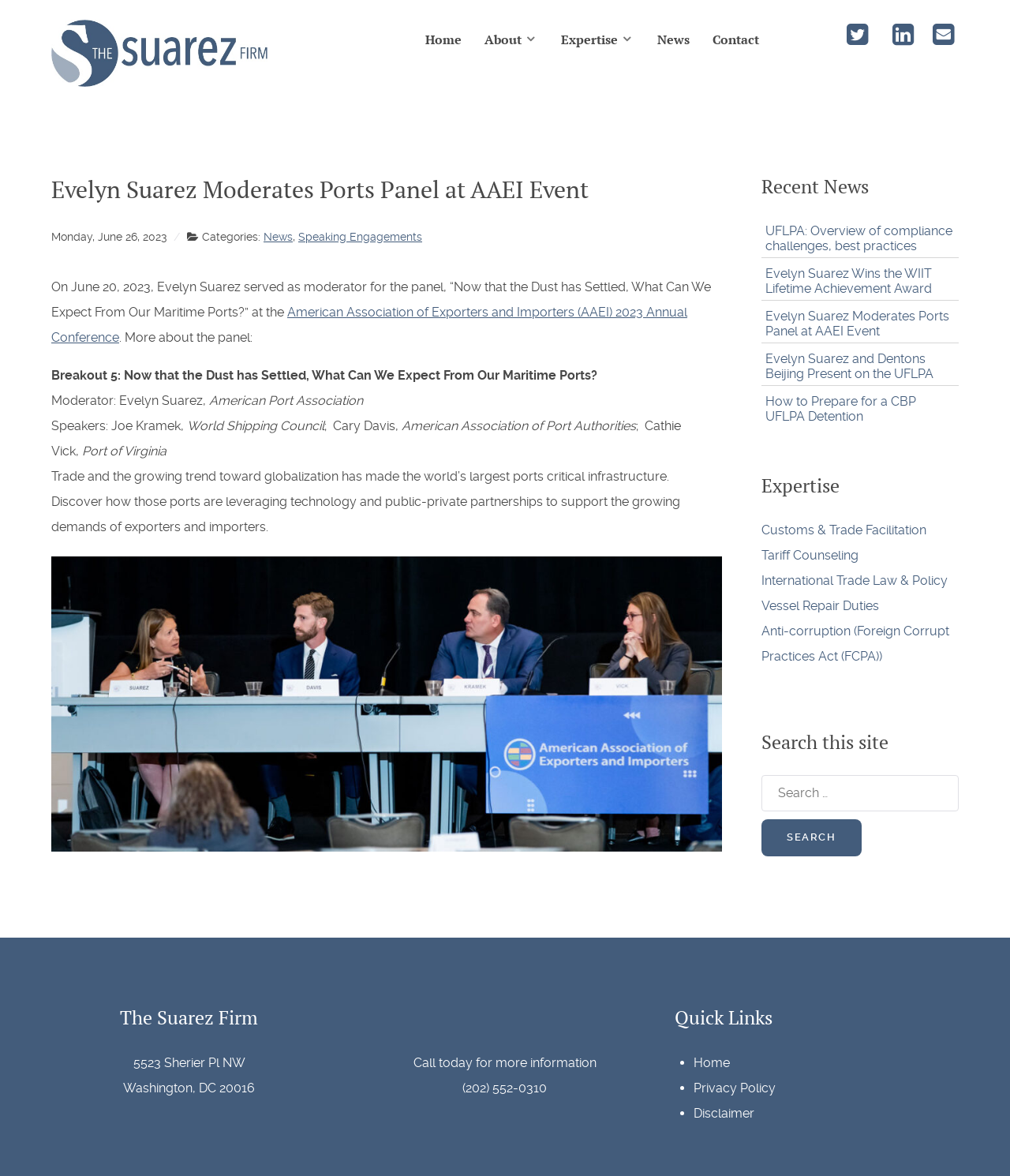Please determine the bounding box coordinates for the UI element described as: "News".

[0.65, 0.024, 0.683, 0.046]